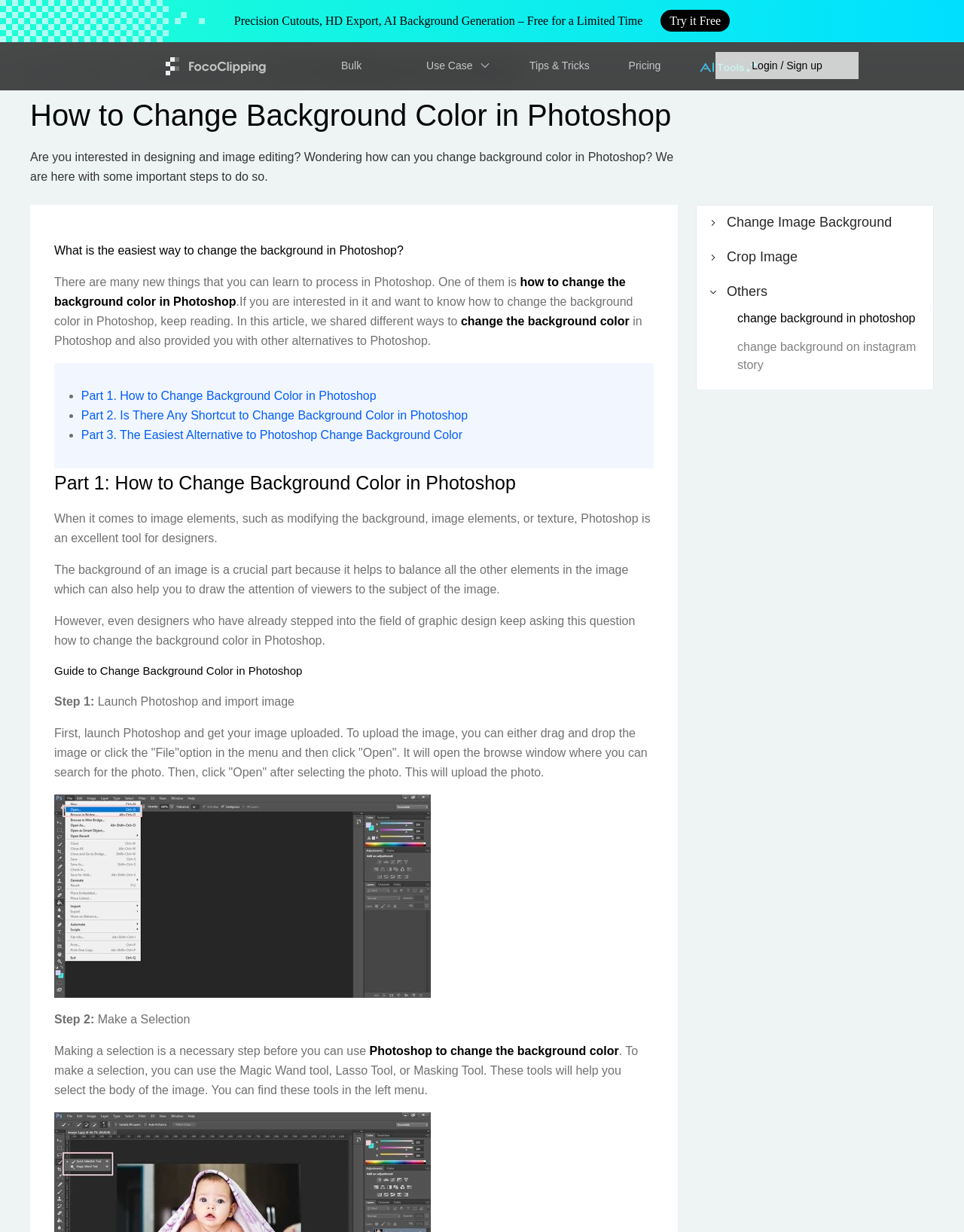What is the main topic of this webpage?
Respond to the question with a well-detailed and thorough answer.

Based on the webpage content, it is clear that the main topic is about changing the background color in Photoshop, as indicated by the heading 'How to Change Background Color in Photoshop' and the step-by-step guide provided.